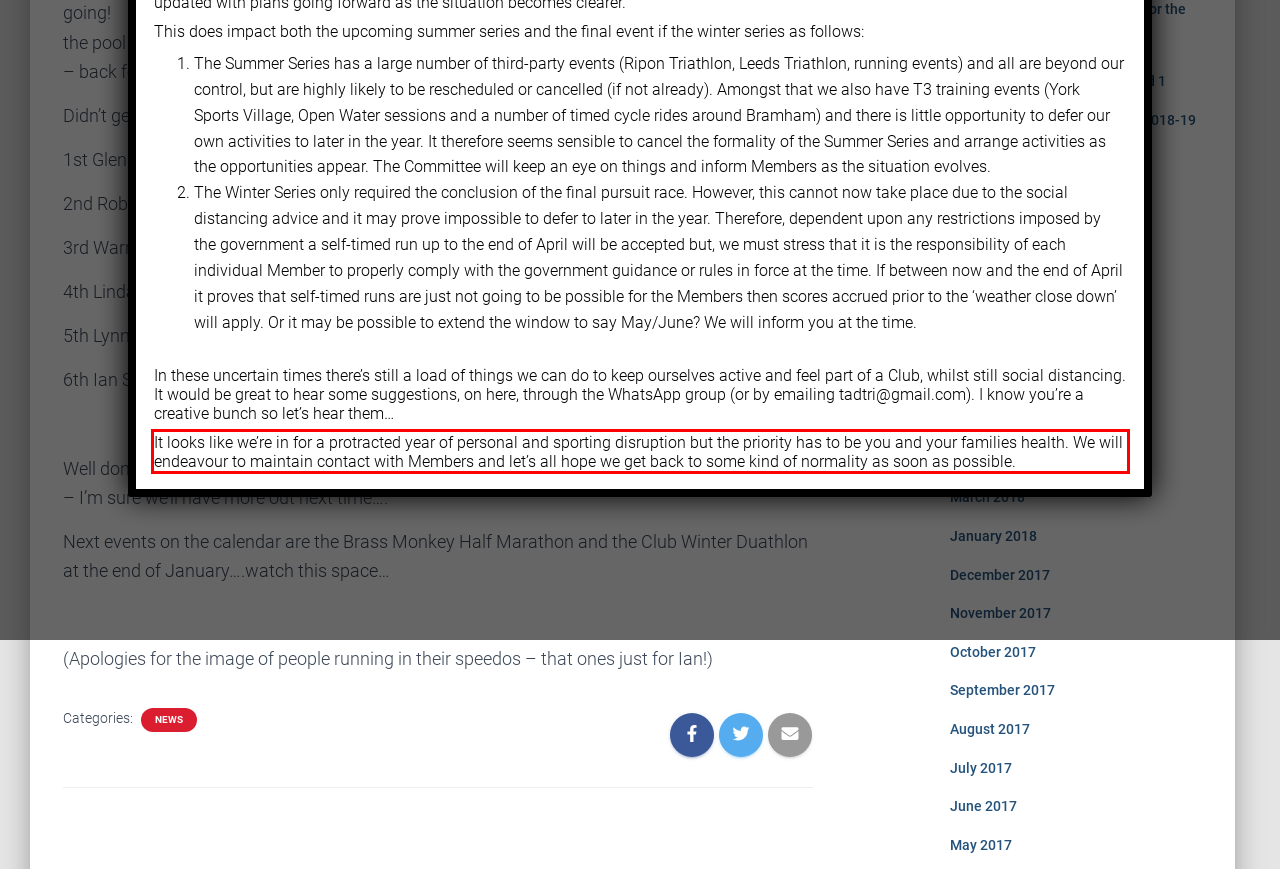Please examine the webpage screenshot and extract the text within the red bounding box using OCR.

It looks like we’re in for a protracted year of personal and sporting disruption but the priority has to be you and your families health. We will endeavour to maintain contact with Members and let’s all hope we get back to some kind of normality as soon as possible.